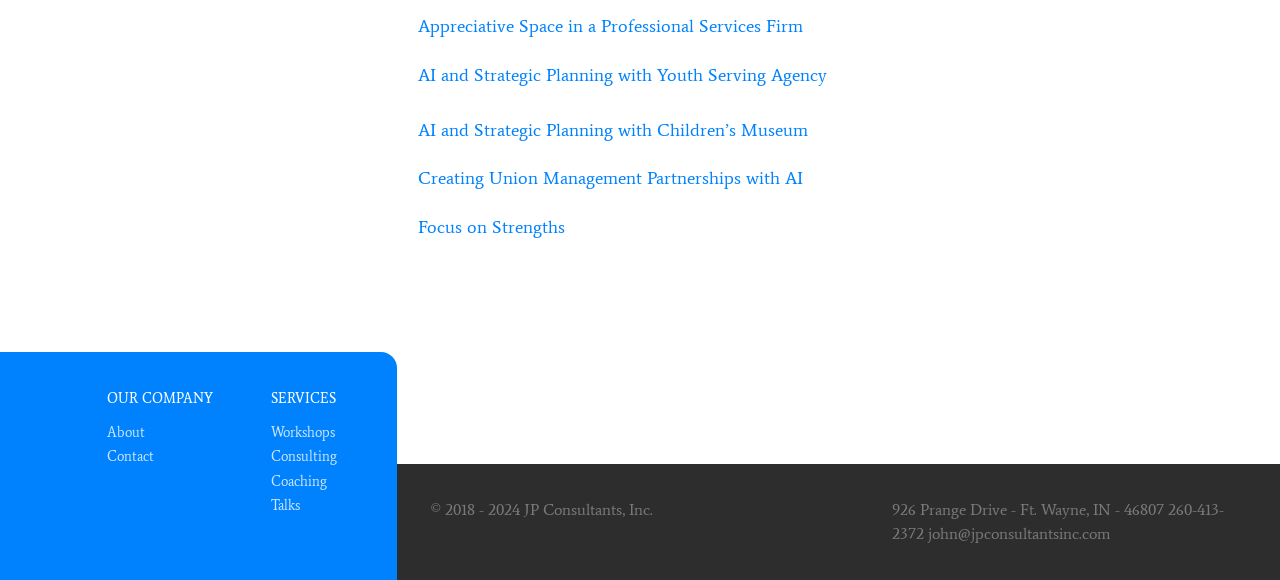Please identify the bounding box coordinates of the element I need to click to follow this instruction: "go to About page".

[0.084, 0.729, 0.114, 0.76]